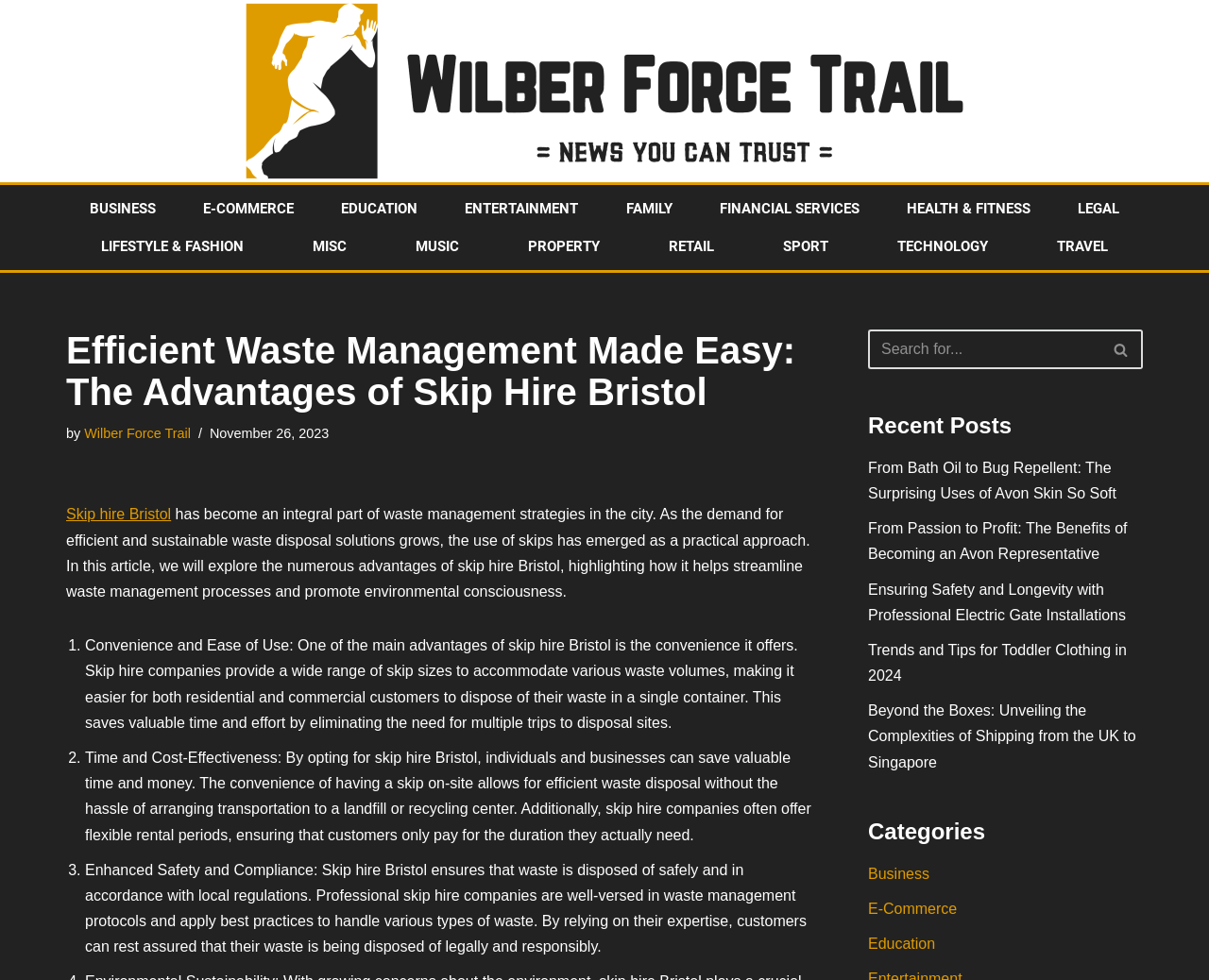Please study the image and answer the question comprehensively:
What is the main topic of this article?

The main topic of this article is skip hire Bristol, which is evident from the heading 'Efficient Waste Management Made Easy: The Advantages of Skip Hire Bristol' and the content that follows, discussing the benefits of skip hire Bristol for waste management.